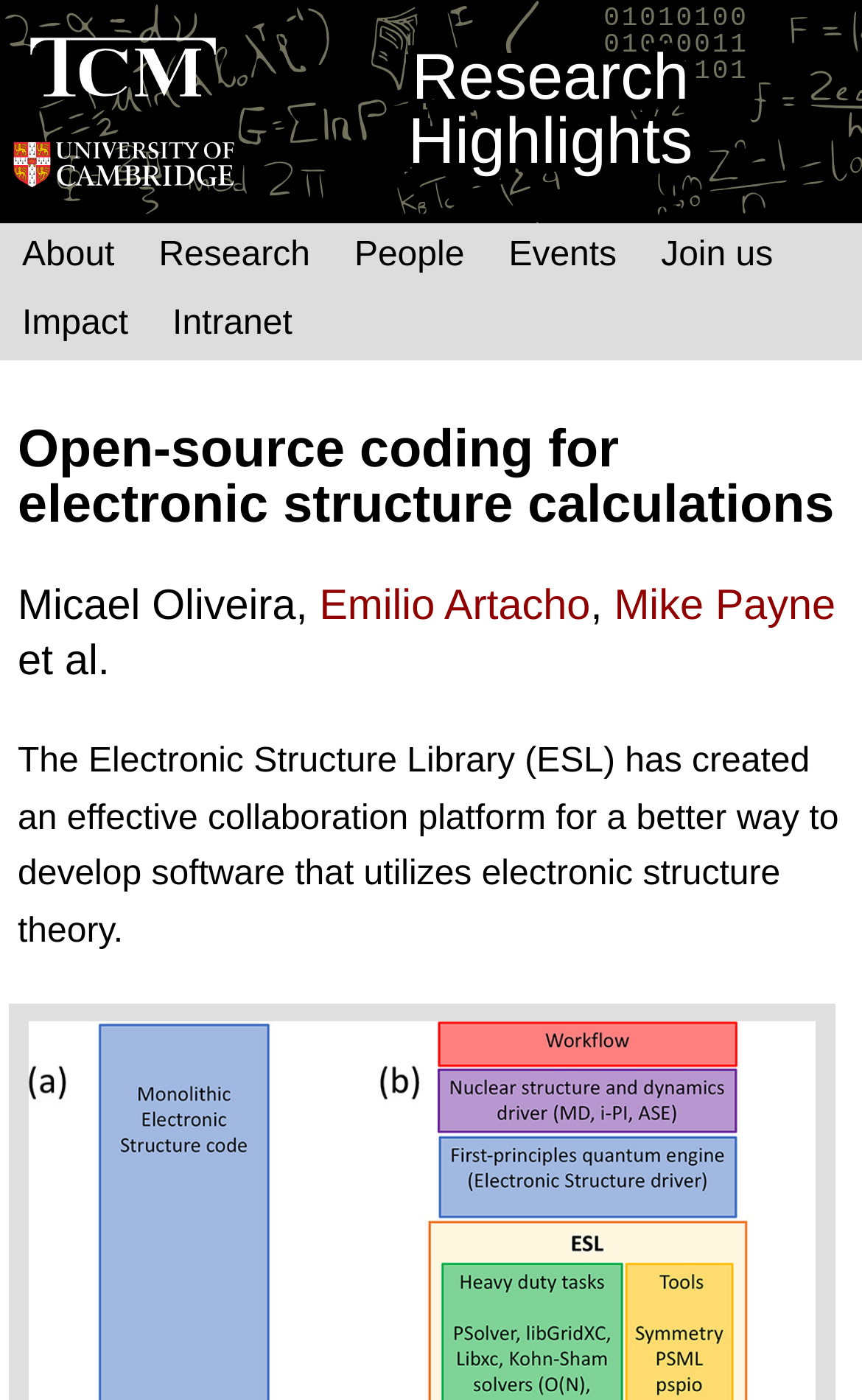Generate an in-depth caption that captures all aspects of the webpage.

The webpage is titled "Research Highlights" and features a prominent crest of TCM UoC at the top left corner, which is divided into two parts: "TCM" and "UoC crest". Below the crest, there are five navigation links: "About", "Research", "People", "Events", and "Join us", which are evenly spaced across the top of the page.

On the left side of the page, there is a link to "Intranet" and a heading that reads "Research Highlights". Below this heading, there is a subheading that reads "Open-source coding for electronic structure calculations". This subheading is followed by a list of authors, including Micael Oliveira, Emilio Artacho, Mike Payne, and others, who are credited with a research project.

The main content of the page is a paragraph that describes the research project, which is about creating an effective collaboration platform for developing software that utilizes electronic structure theory. The paragraph is located below the list of authors and takes up most of the page's content area.